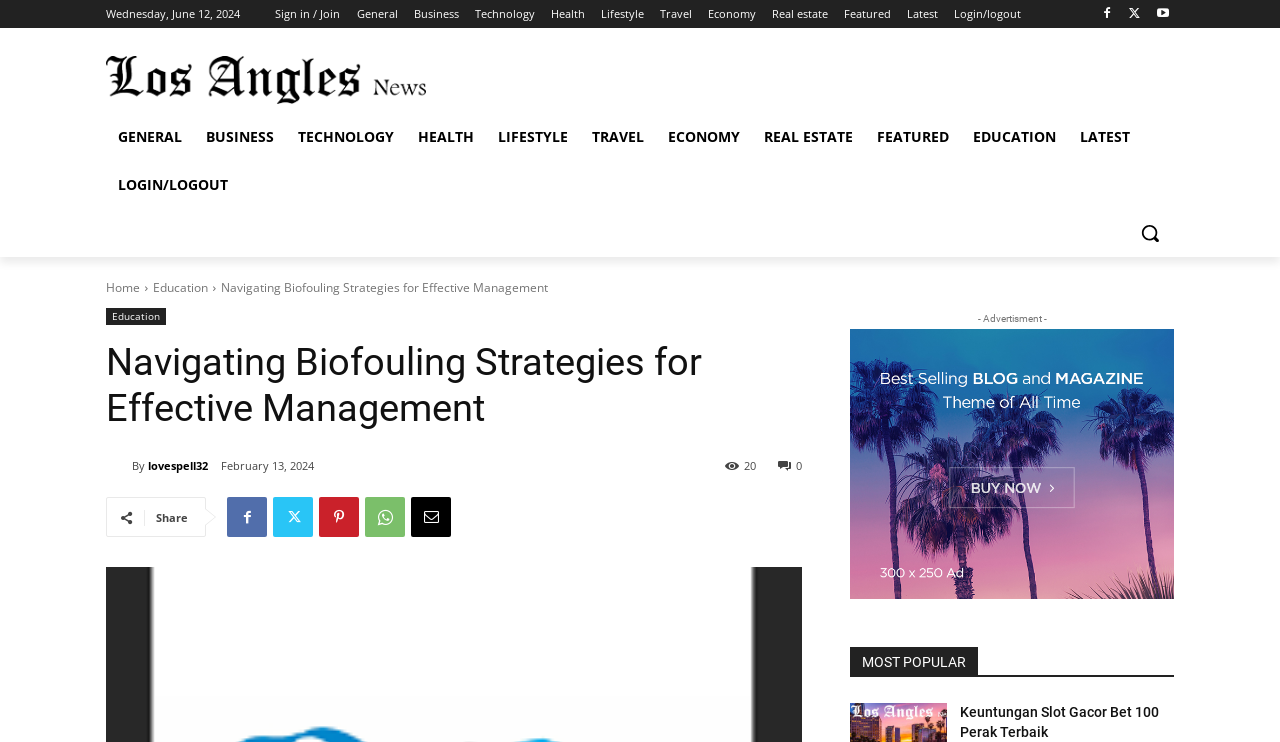Kindly determine the bounding box coordinates for the area that needs to be clicked to execute this instruction: "Share the article".

[0.122, 0.688, 0.147, 0.708]